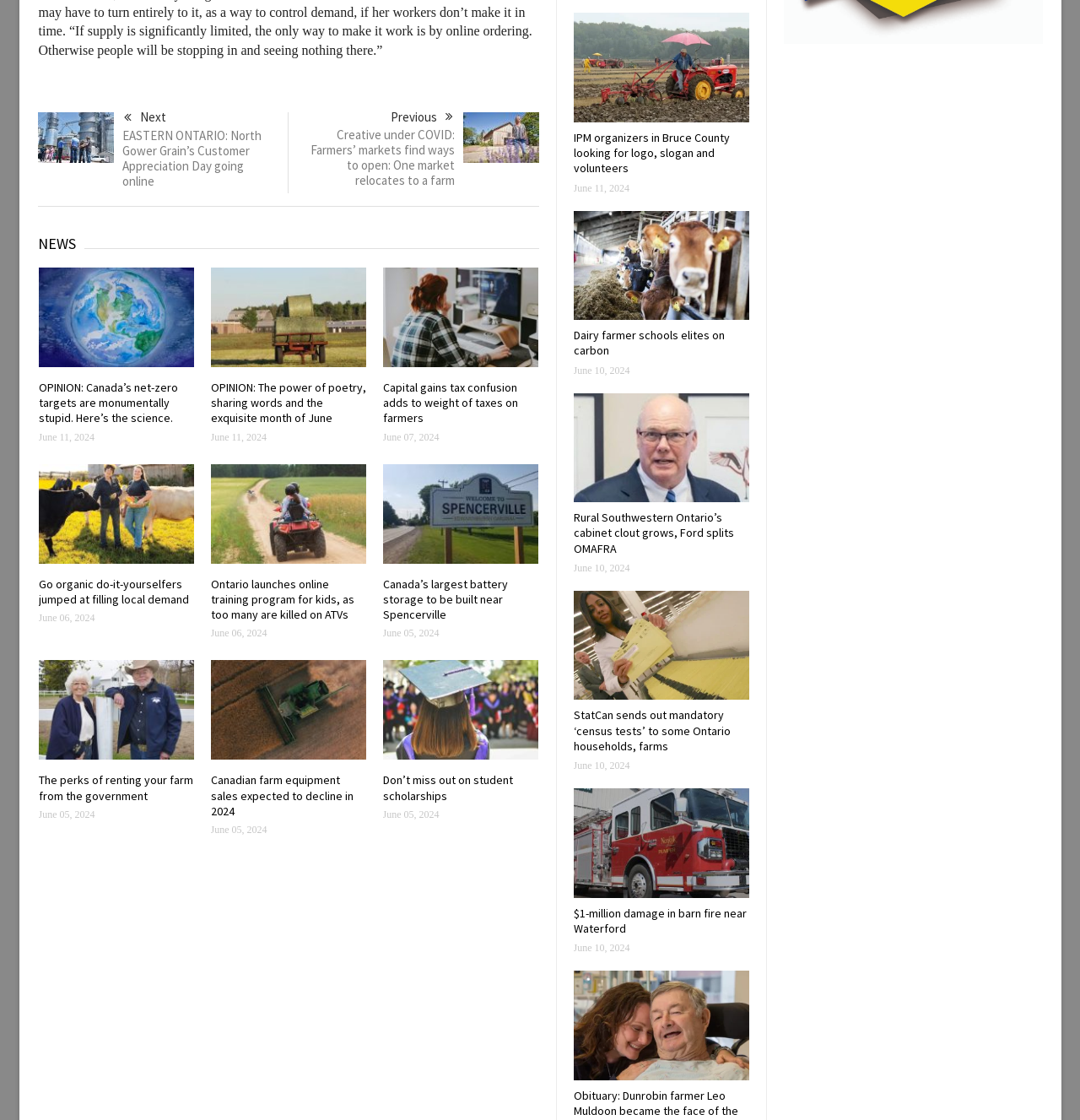Please indicate the bounding box coordinates of the element's region to be clicked to achieve the instruction: "Click on the 'Next' button". Provide the coordinates as four float numbers between 0 and 1, i.e., [left, top, right, bottom].

[0.113, 0.097, 0.255, 0.114]